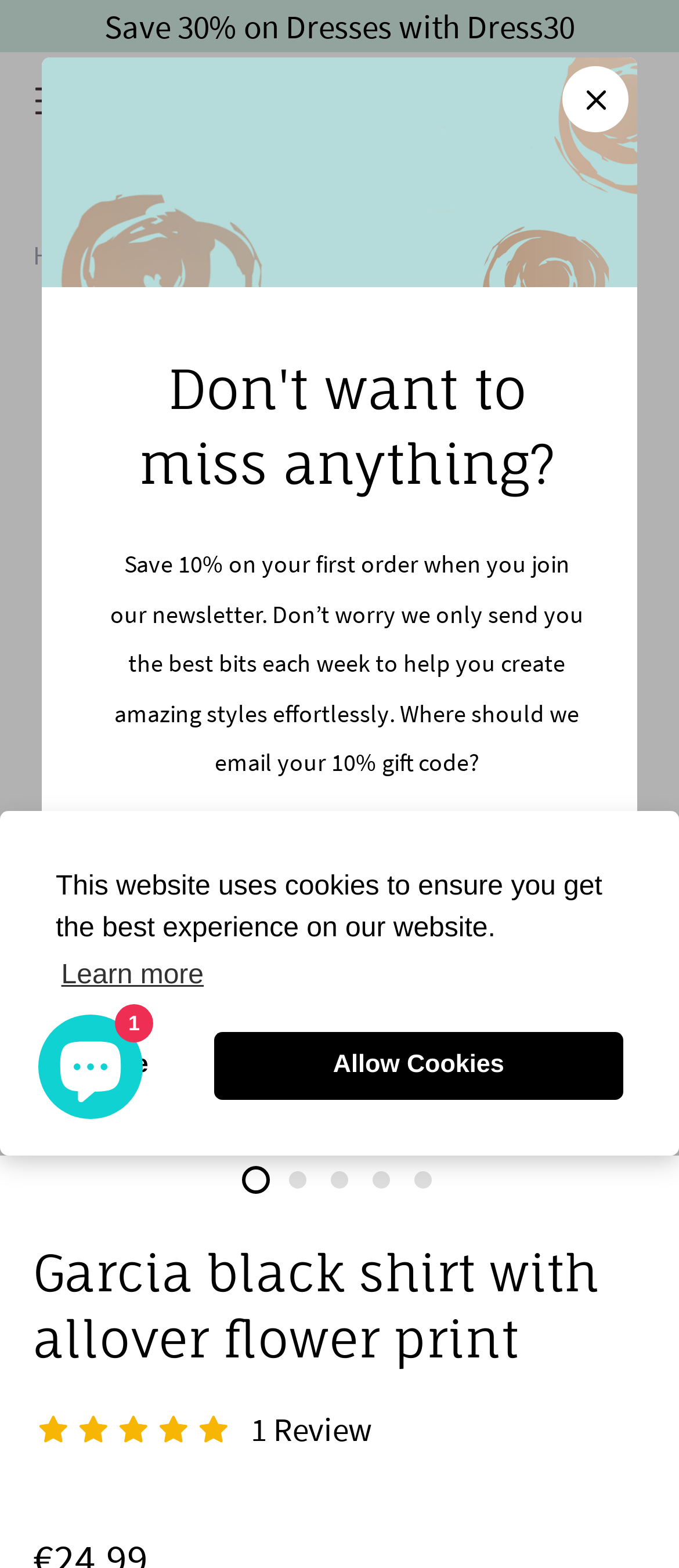What is the discount offered for dresses? Analyze the screenshot and reply with just one word or a short phrase.

30%